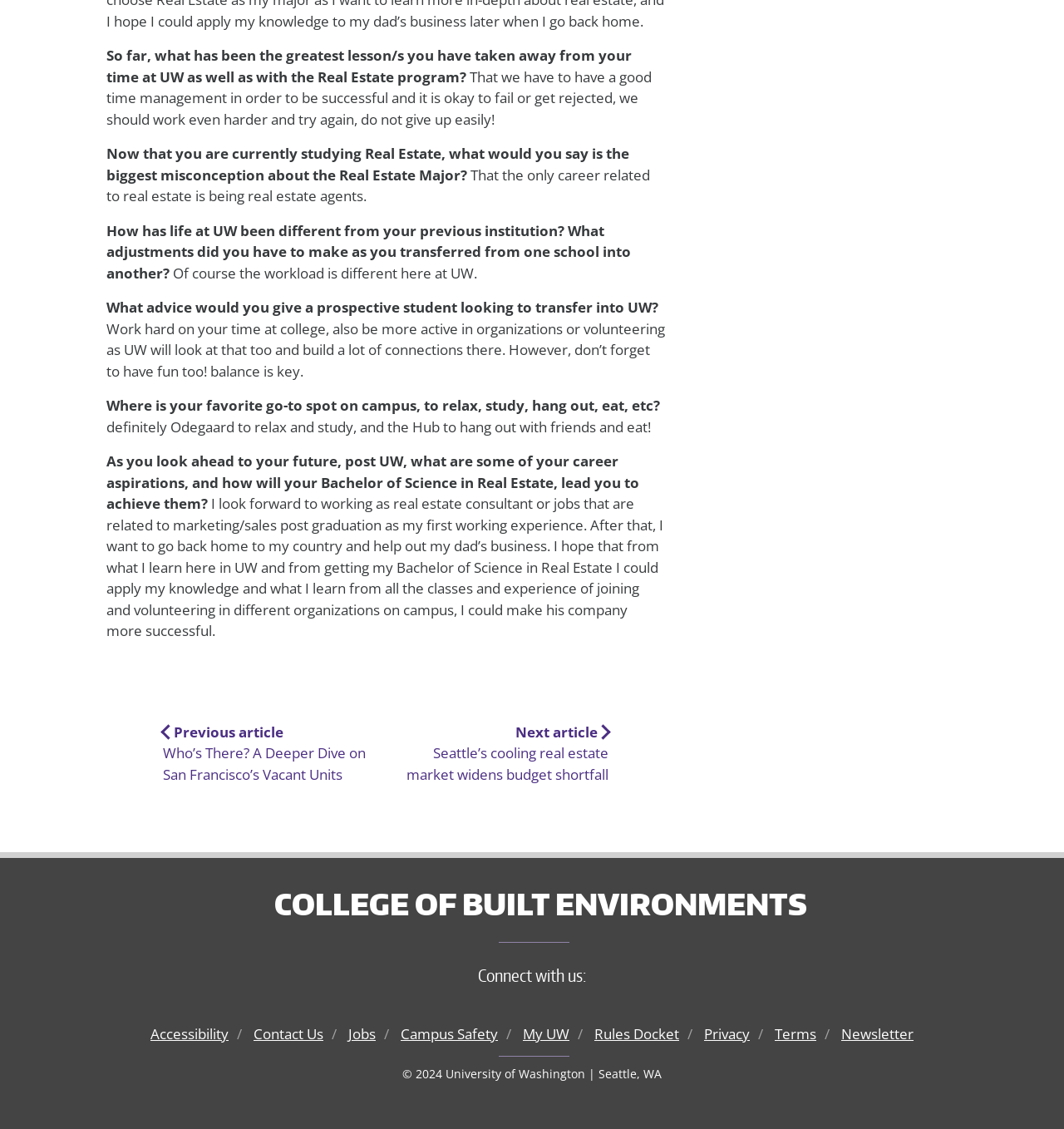Provide the bounding box coordinates for the UI element described in this sentence: "Accessibility". The coordinates should be four float values between 0 and 1, i.e., [left, top, right, bottom].

[0.141, 0.907, 0.215, 0.924]